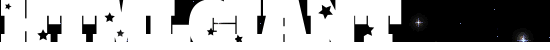What is the background color of the logo?
Use the image to give a comprehensive and detailed response to the question.

The caption states that the text is prominently displayed in a bold, white font against a dark background, which suggests that the background color of the logo is dark.